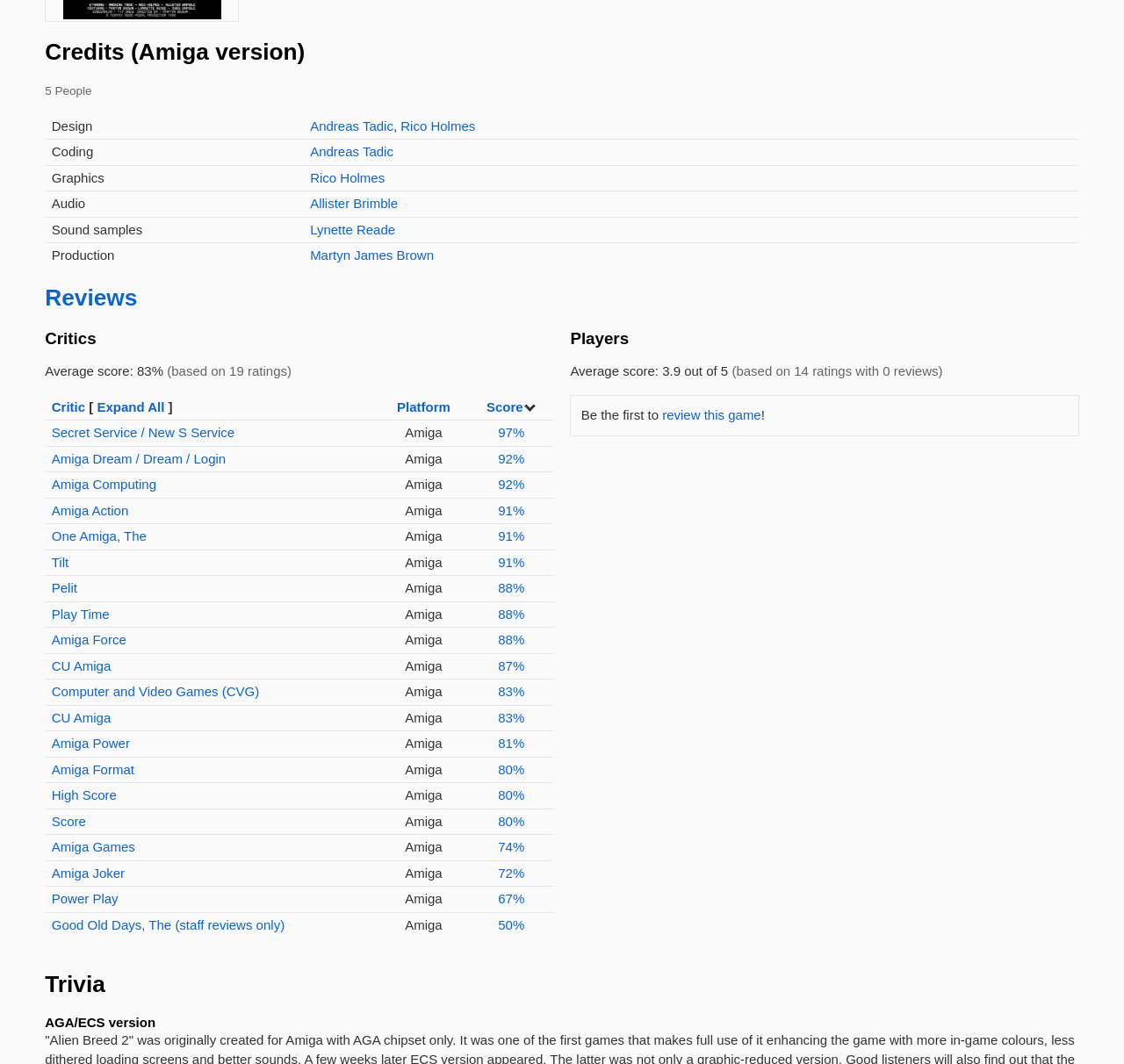Identify the bounding box coordinates for the UI element that matches this description: "Allister Brimble".

[0.276, 0.184, 0.354, 0.198]